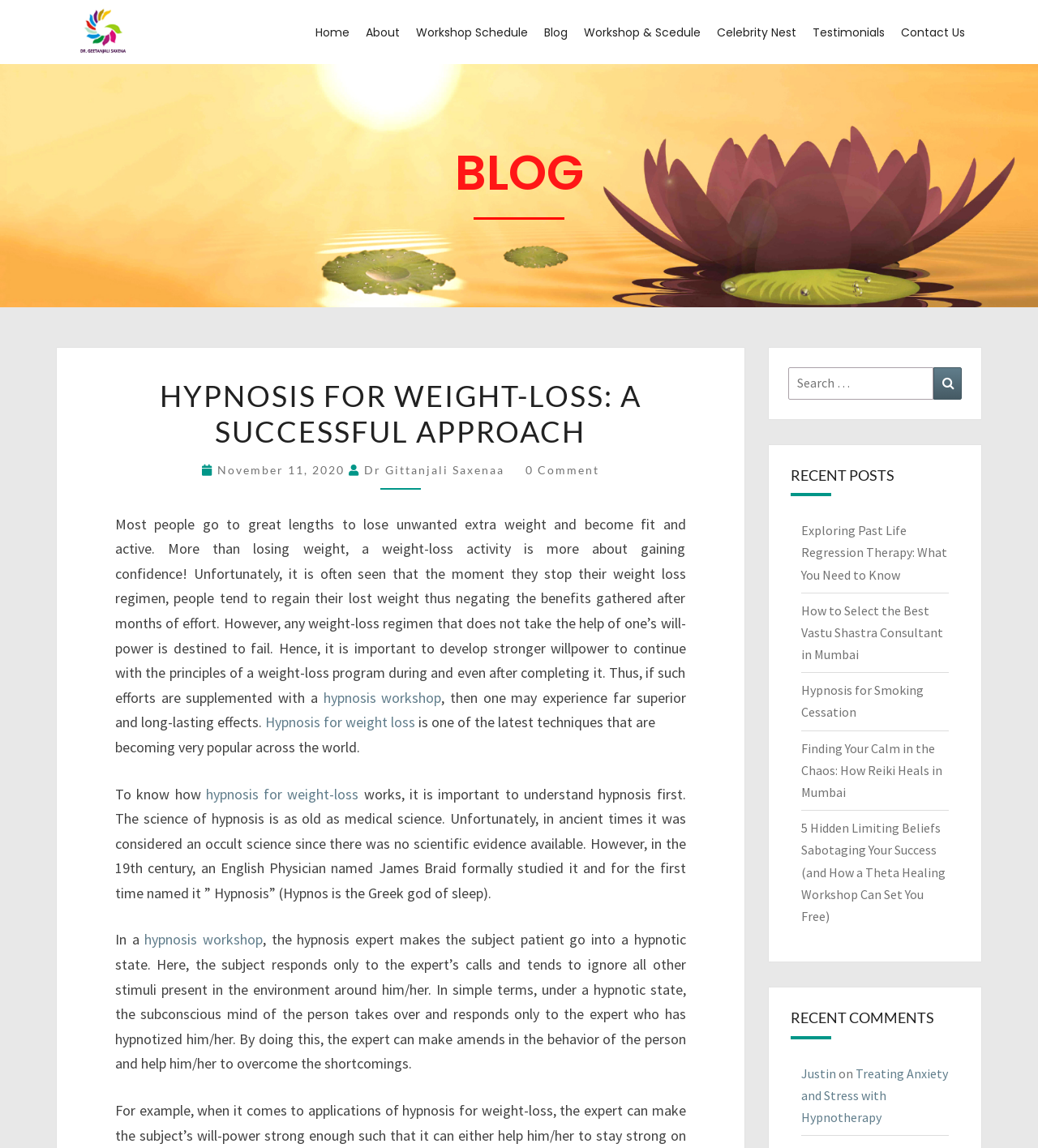Please identify the coordinates of the bounding box for the clickable region that will accomplish this instruction: "Read the 'HYPNOSIS FOR WEIGHT-LOSS: A SUCCESSFUL APPROACH' blog post".

[0.111, 0.33, 0.661, 0.391]